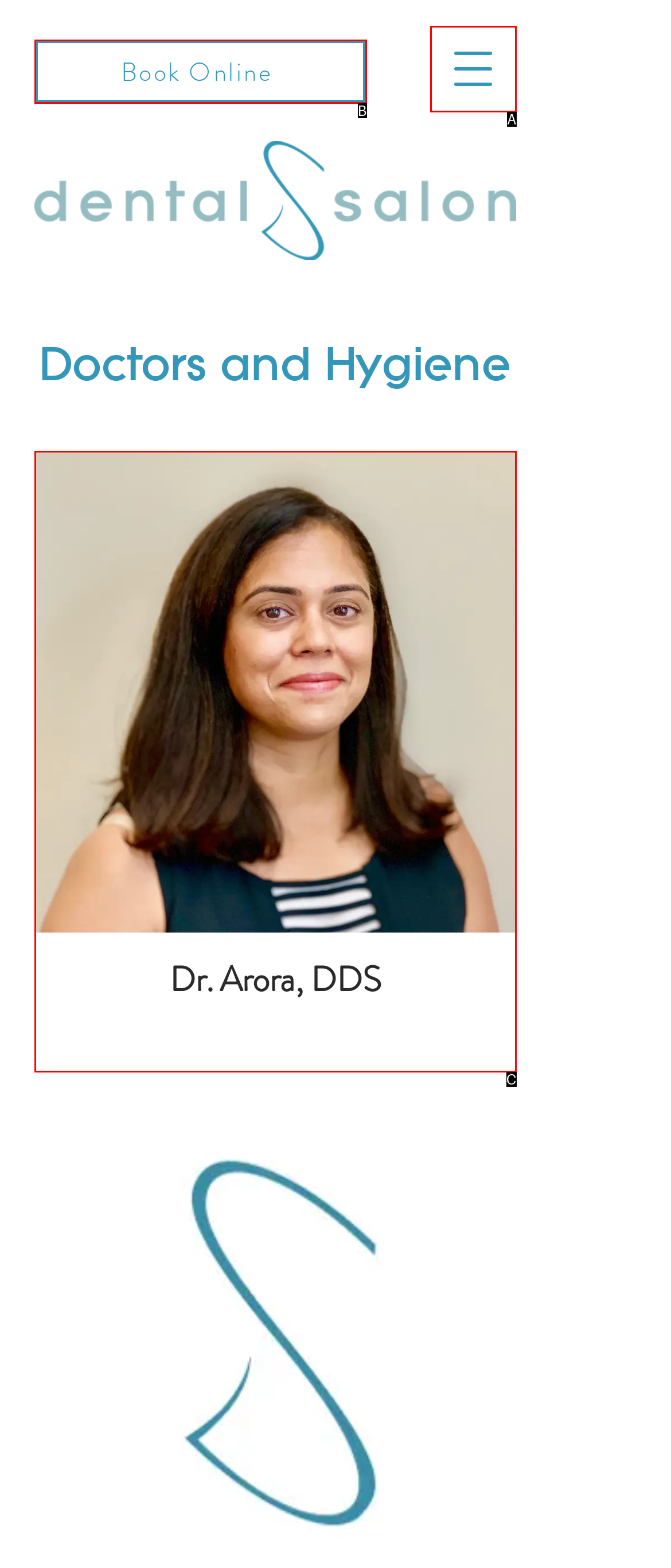Identify the HTML element that corresponds to the following description: Book Online. Provide the letter of the correct option from the presented choices.

B